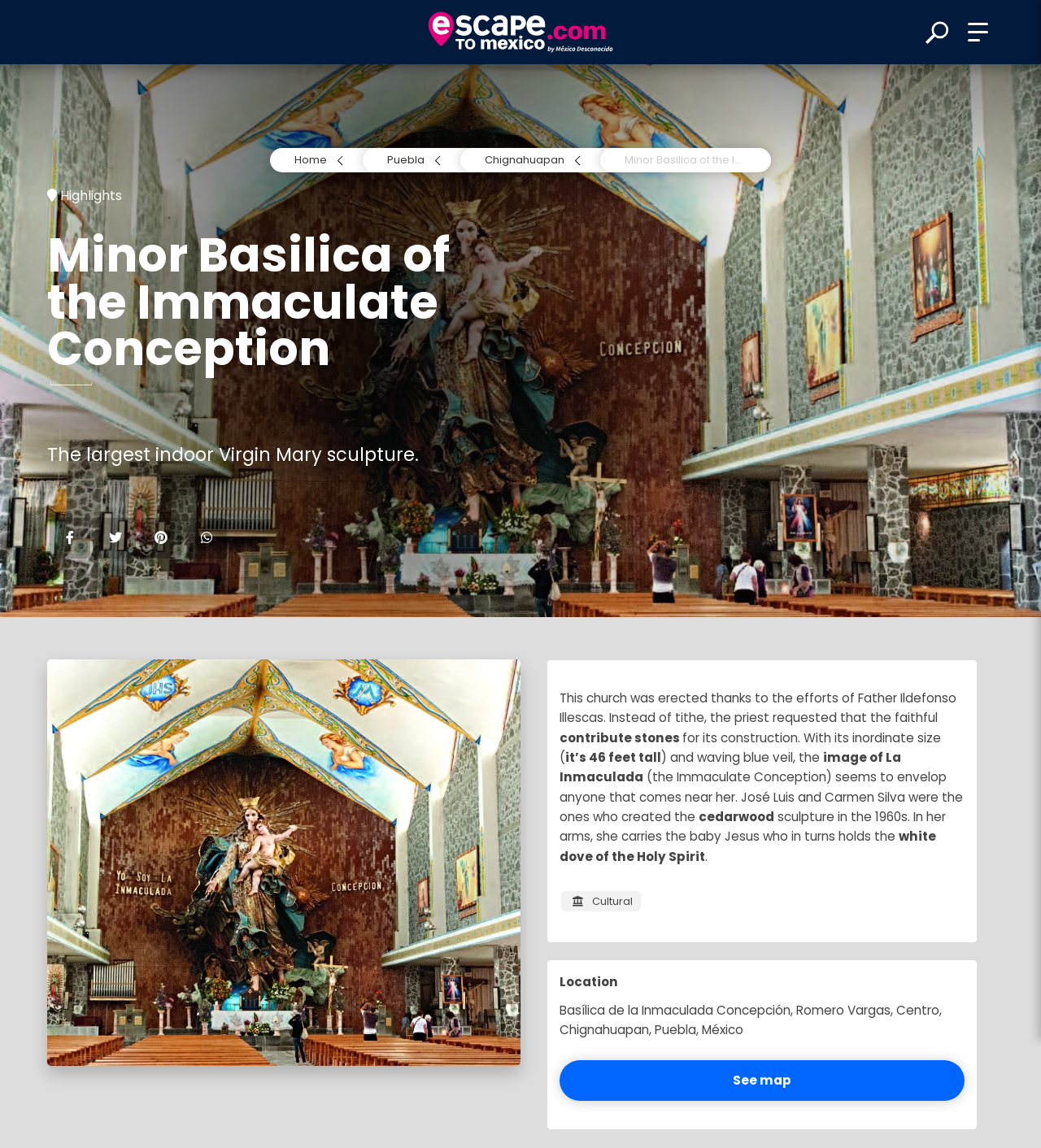Identify the bounding box coordinates of the clickable section necessary to follow the following instruction: "Click the login button". The coordinates should be presented as four float numbers from 0 to 1, i.e., [left, top, right, bottom].

[0.365, 0.493, 0.635, 0.529]